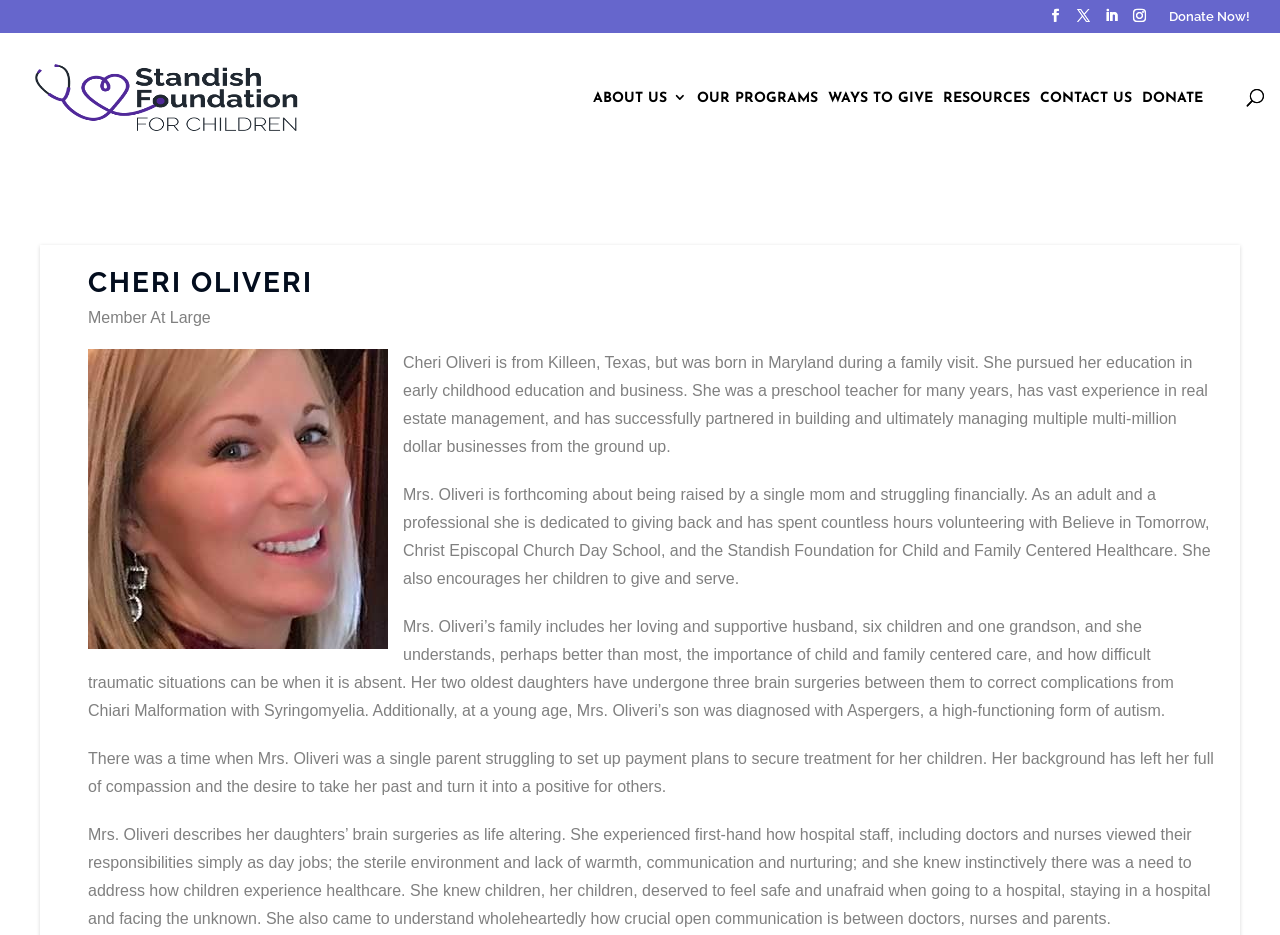Offer a thorough description of the webpage.

The webpage is about Cheri Oliveri, a member of the Standish Foundation for Children. At the top right corner, there are social media links, including LinkedIn and Instagram, as well as a "Donate Now!" button. Below these links, there is a logo of the Standish Foundation for Children, which is an image accompanied by a link to the foundation's webpage.

The main content of the webpage is divided into sections. The first section is a navigation menu with links to "ABOUT US", "OUR PROGRAMS", "WAYS TO GIVE", "RESOURCES", "CONTACT US", and "DONATE". Below this menu, there is a search box that allows users to search for specific content.

The main content of the webpage is about Cheri Oliveri's biography. There is a heading "CHERI OLIVERI" followed by a subheading "Member At Large". Below this, there are four paragraphs of text that describe Cheri Oliveri's background, her experience as a preschool teacher and entrepreneur, her volunteer work, and her personal struggles as a single mother. The text also describes her family, including her husband, six children, and one grandson, and how her experiences have driven her to advocate for child and family-centered care.

Throughout the webpage, the text is arranged in a clear and readable format, with headings and paragraphs that make it easy to follow Cheri Oliveri's story.